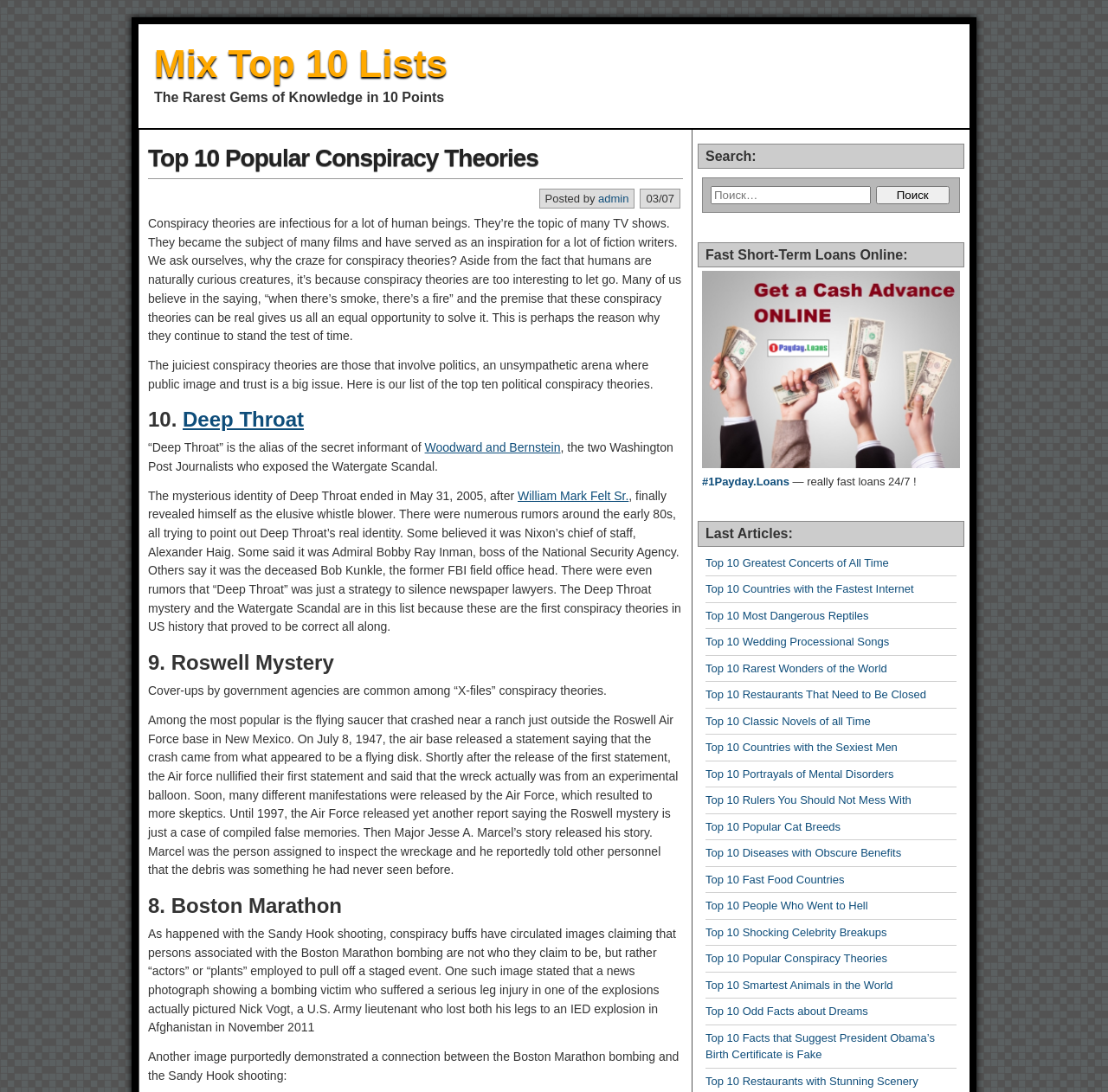Please reply with a single word or brief phrase to the question: 
What is the date of the article?

03/07